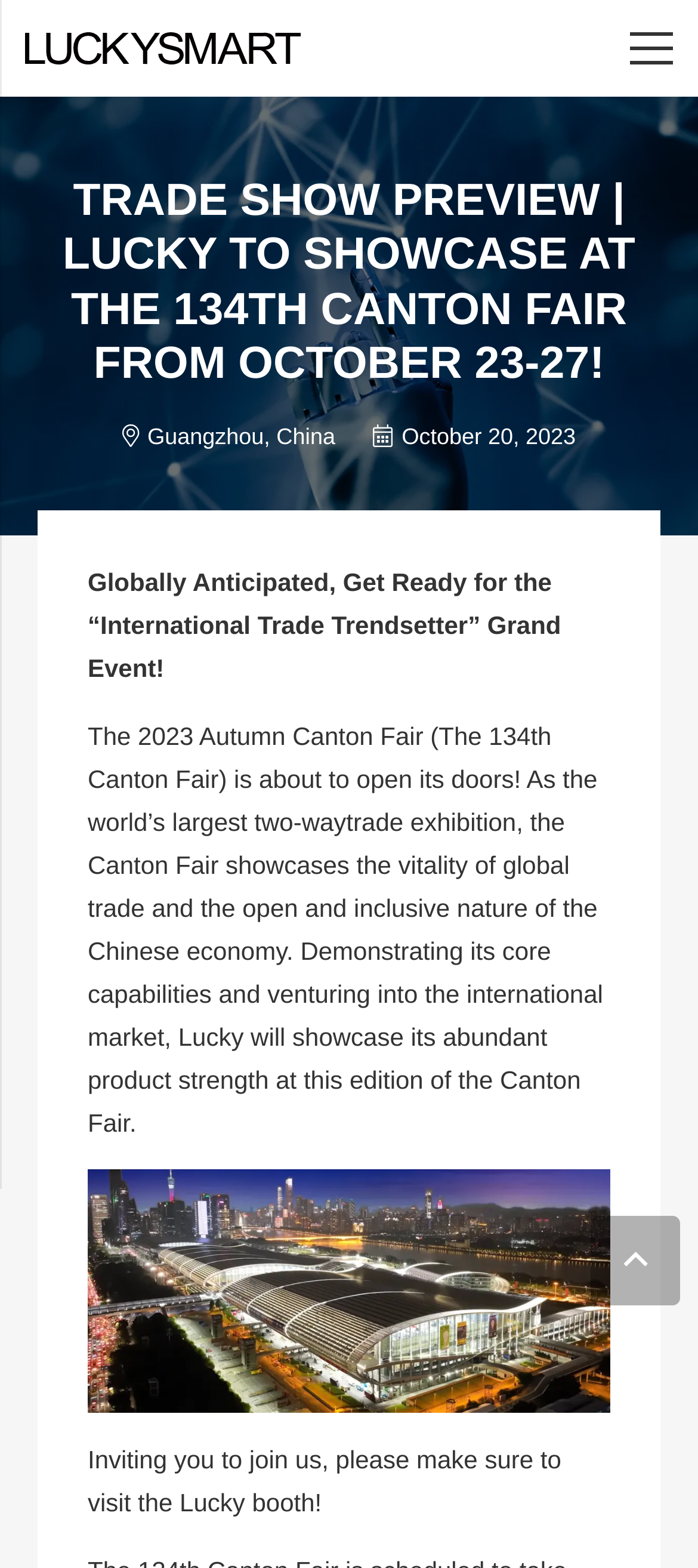Give a concise answer using only one word or phrase for this question:
Where is the Canton Fair located?

Guangzhou, China